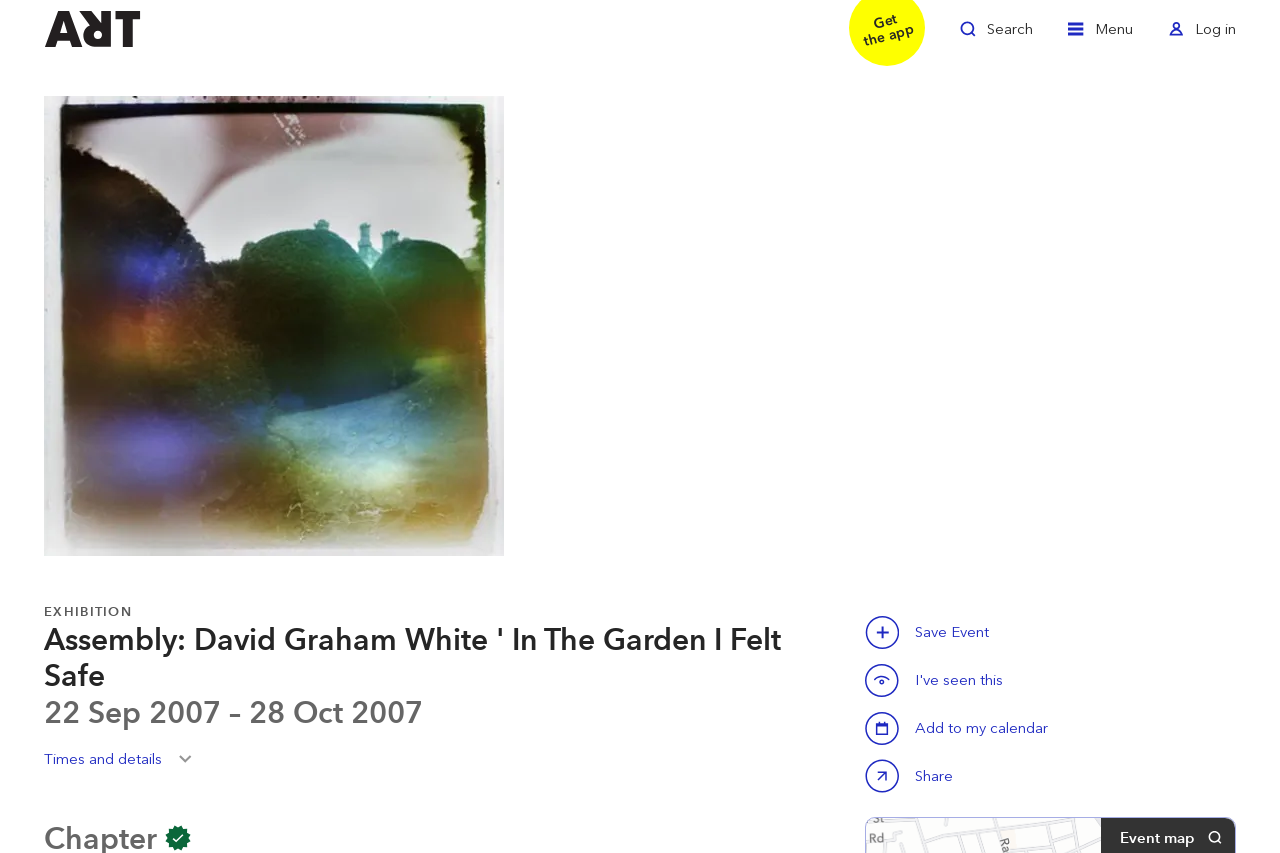Create an elaborate caption for the webpage.

The webpage is about an art exhibition titled "Assembly: David Graham White 'In The Garden I Felt Safe" at Chapter in Cardiff. At the top left corner, there is a link to "Welcome to ArtRabbit". On the top right corner, there are three links: "Toggle Search", "Toggle Menu", and "Toggle Log in", aligned horizontally. 

Below the top links, there is a large image related to the exhibition, taking up most of the width. 

Under the image, there is a section with three headings: "EXHIBITION", the exhibition title, and the exhibition dates "22 Sep 2007 – 28 Oct 2007". 

Following the headings, there are several buttons and links. A "Times and details Toggle" button is located below the headings. On the right side, there are three buttons: "Save this event", "Calendar", and "Share Assembly: David Graham White'In The Garden I Felt Safe". The "Save this event" button has a text "Save Event" next to it. The "Calendar" button has a text "Add to my calendar" next to it. 

At the bottom right corner, there is a static text "Event map".